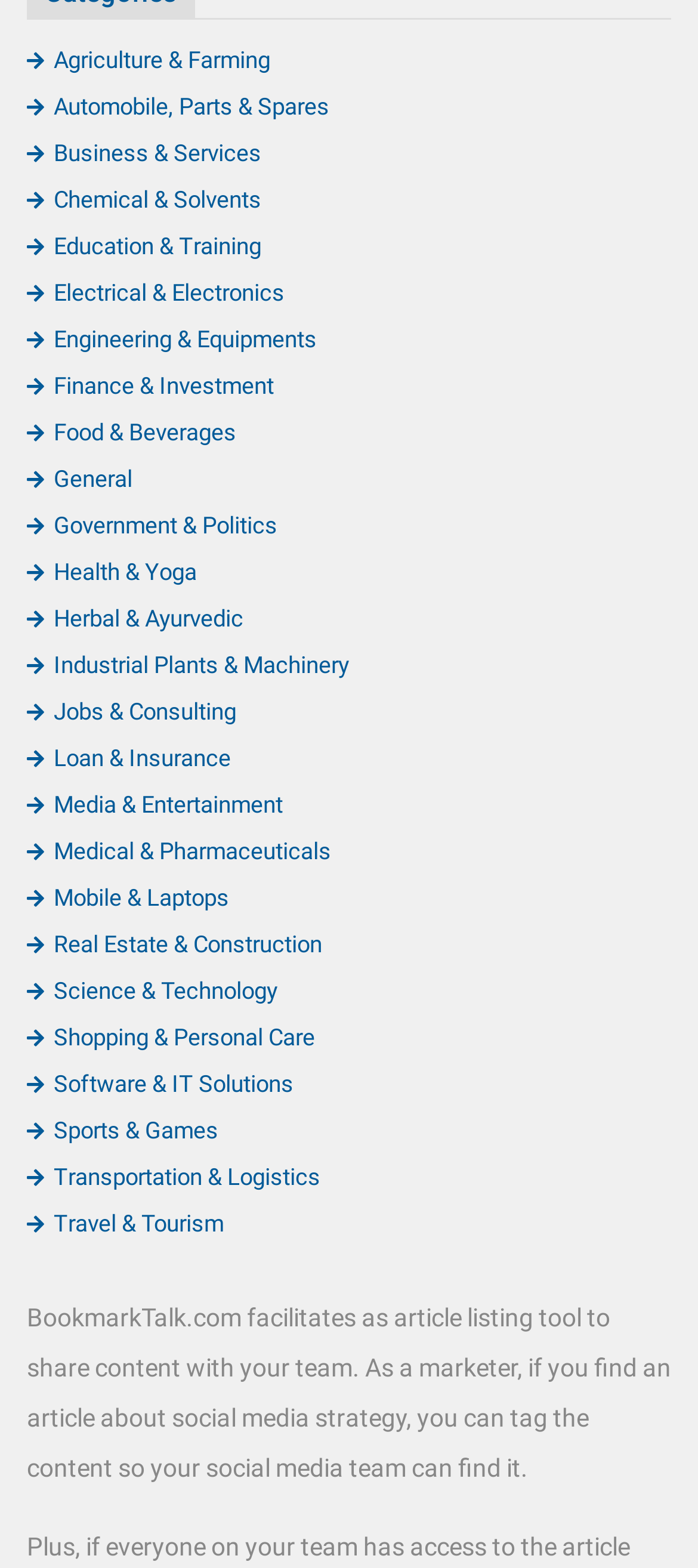Respond to the question below with a single word or phrase: What is the main function of the webpage?

Content sharing